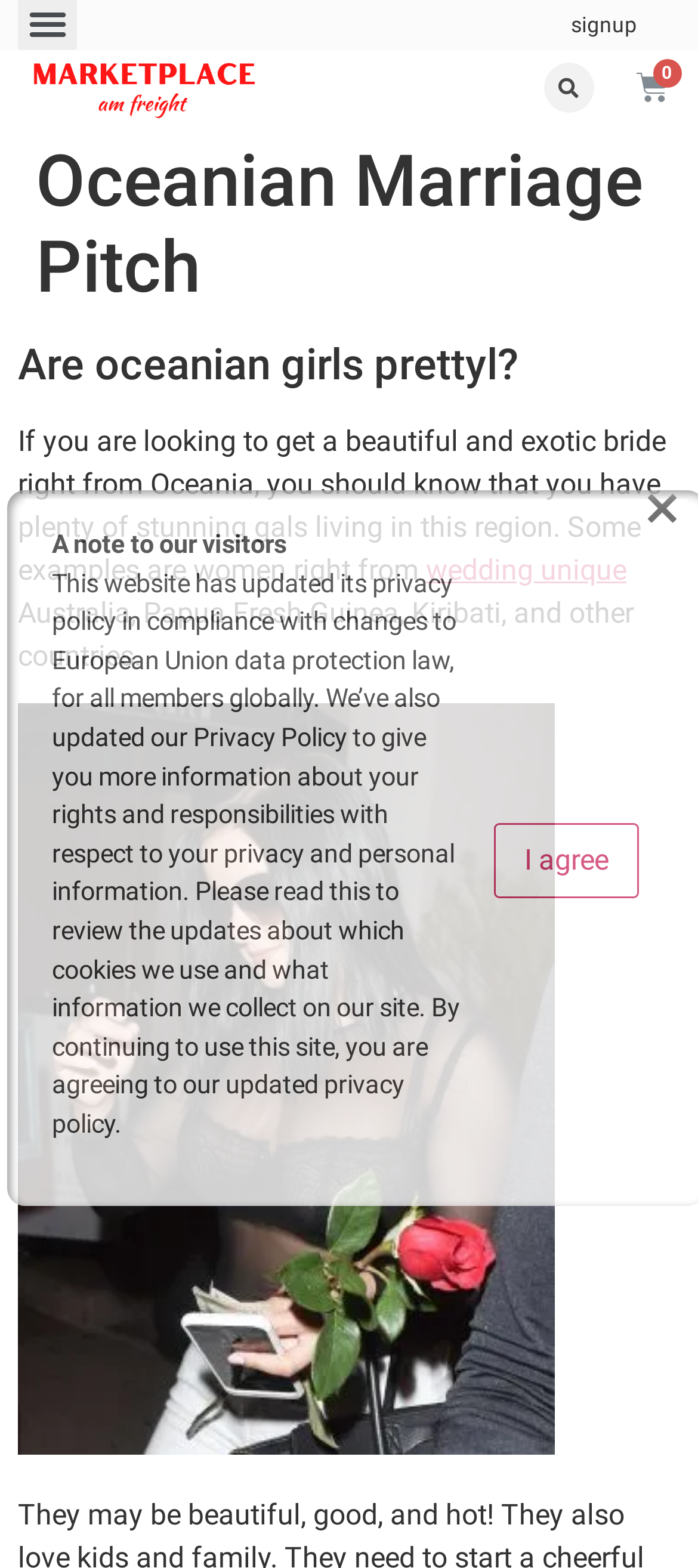What is the image on the webpage?
Use the image to answer the question with a single word or phrase.

Unspecified